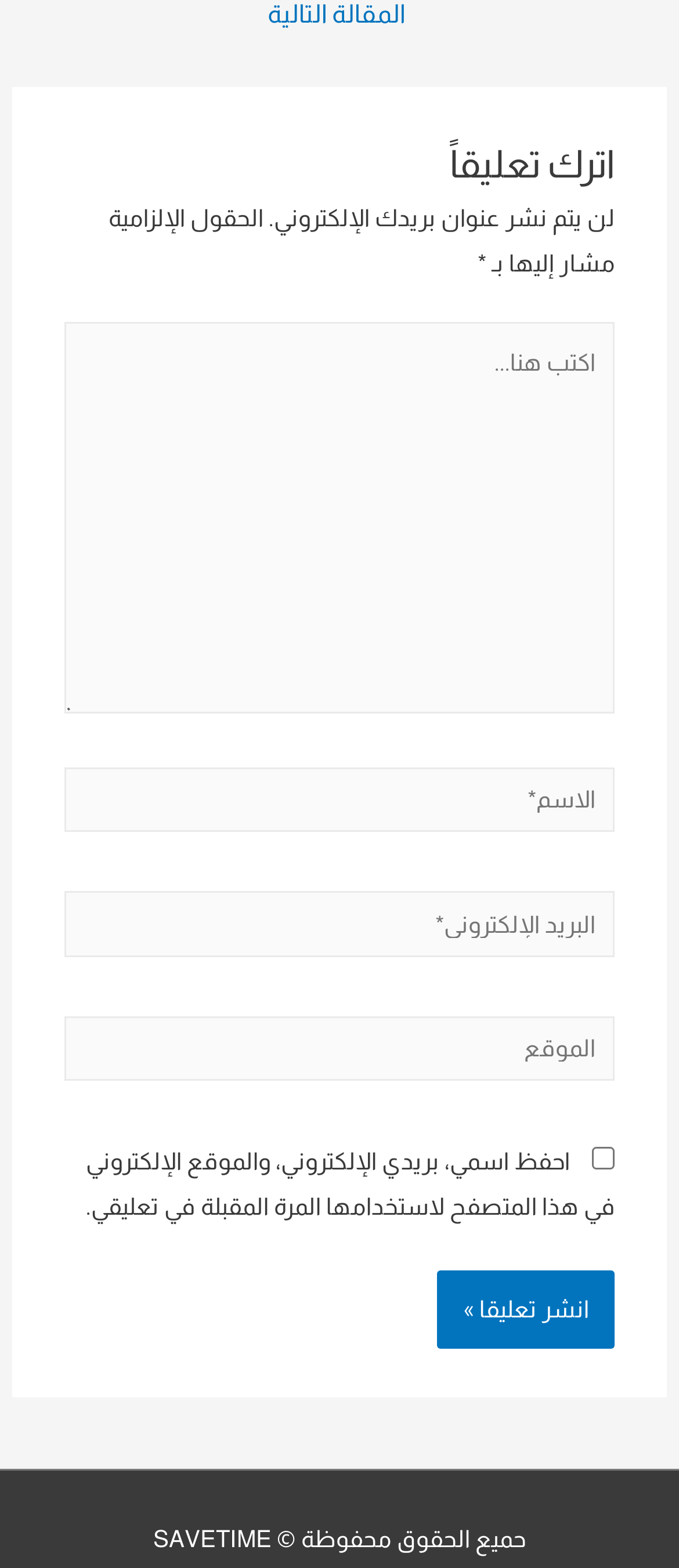Please provide a one-word or phrase answer to the question: 
Is the website saving user information by default?

No